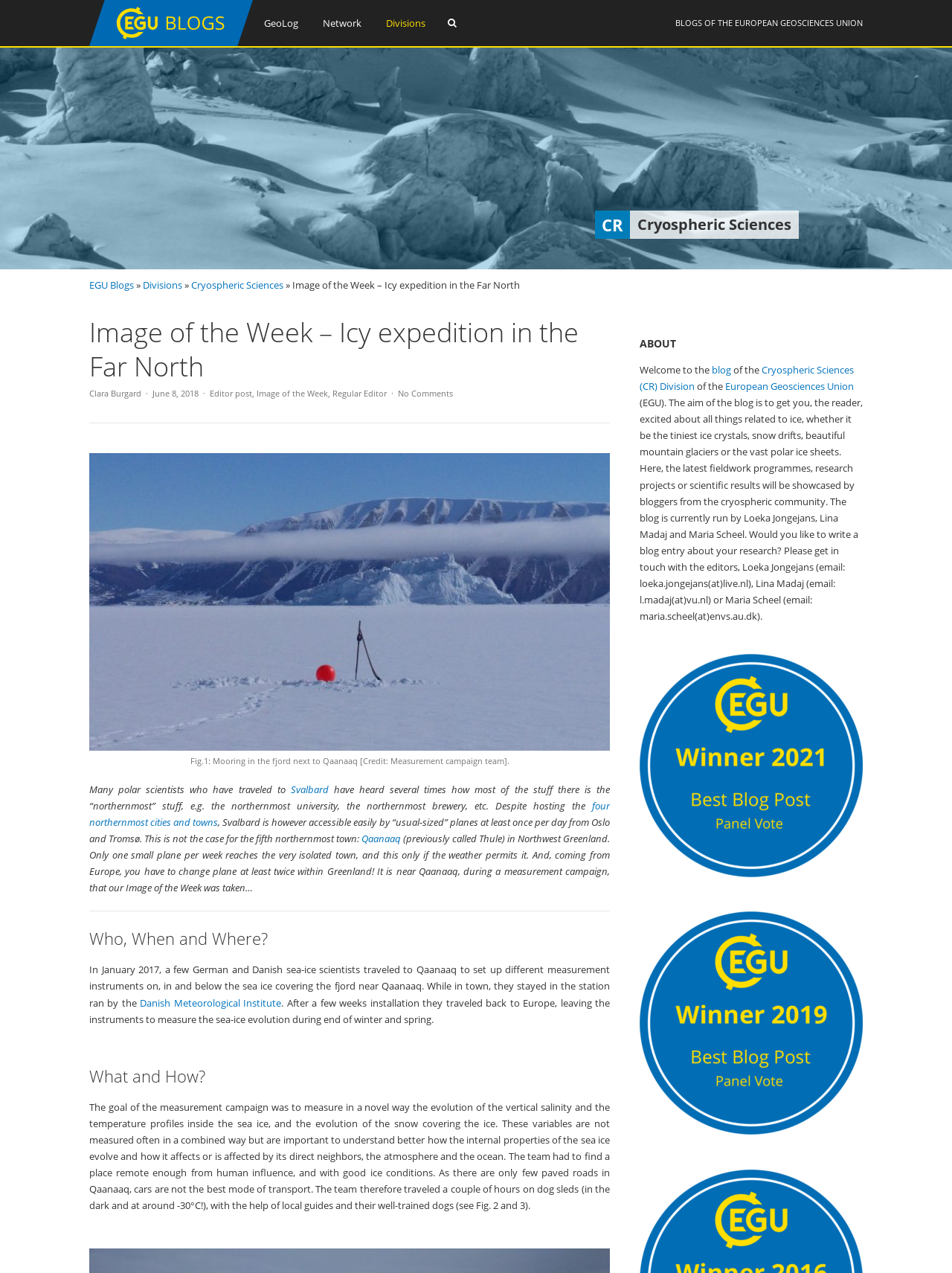Pinpoint the bounding box coordinates of the clickable area needed to execute the instruction: "Learn more about the European Geosciences Union". The coordinates should be specified as four float numbers between 0 and 1, i.e., [left, top, right, bottom].

[0.772, 0.013, 0.906, 0.022]